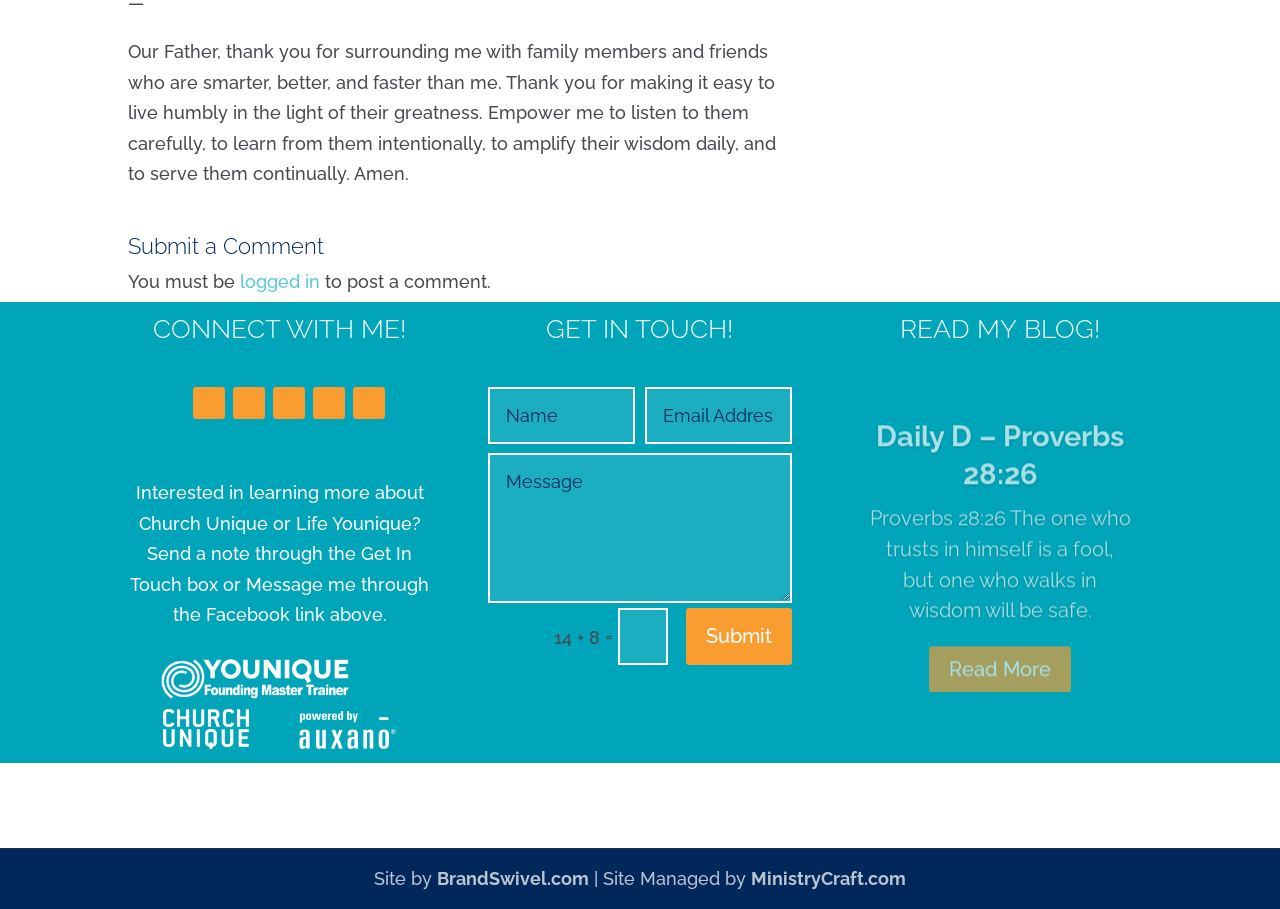Please answer the following question using a single word or phrase: 
What is the name of the logo above the 'Get In Touch' section?

Church Unique Logo